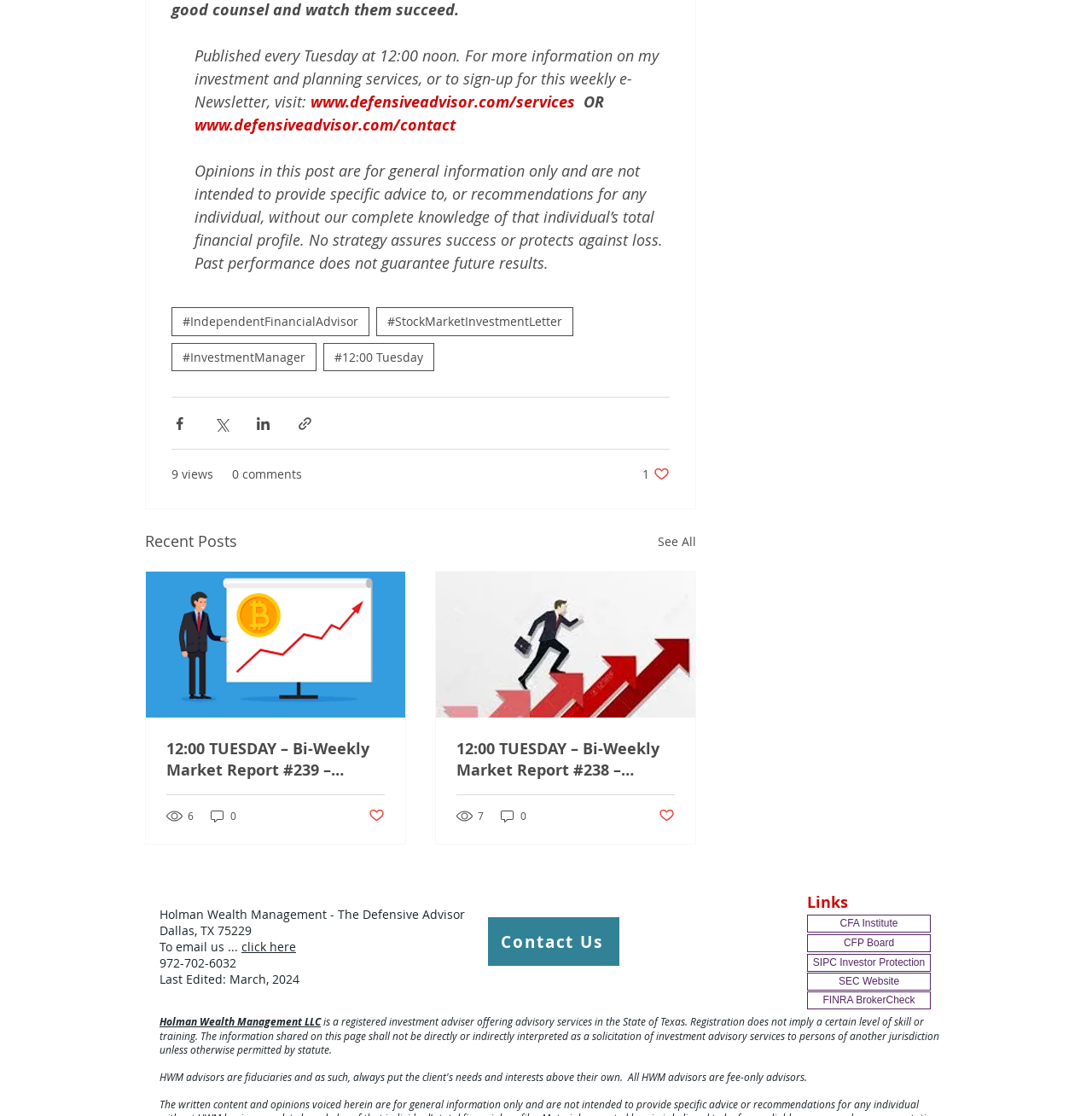What is the purpose of the 'Share via' buttons?
Using the visual information, respond with a single word or phrase.

To share content on social media